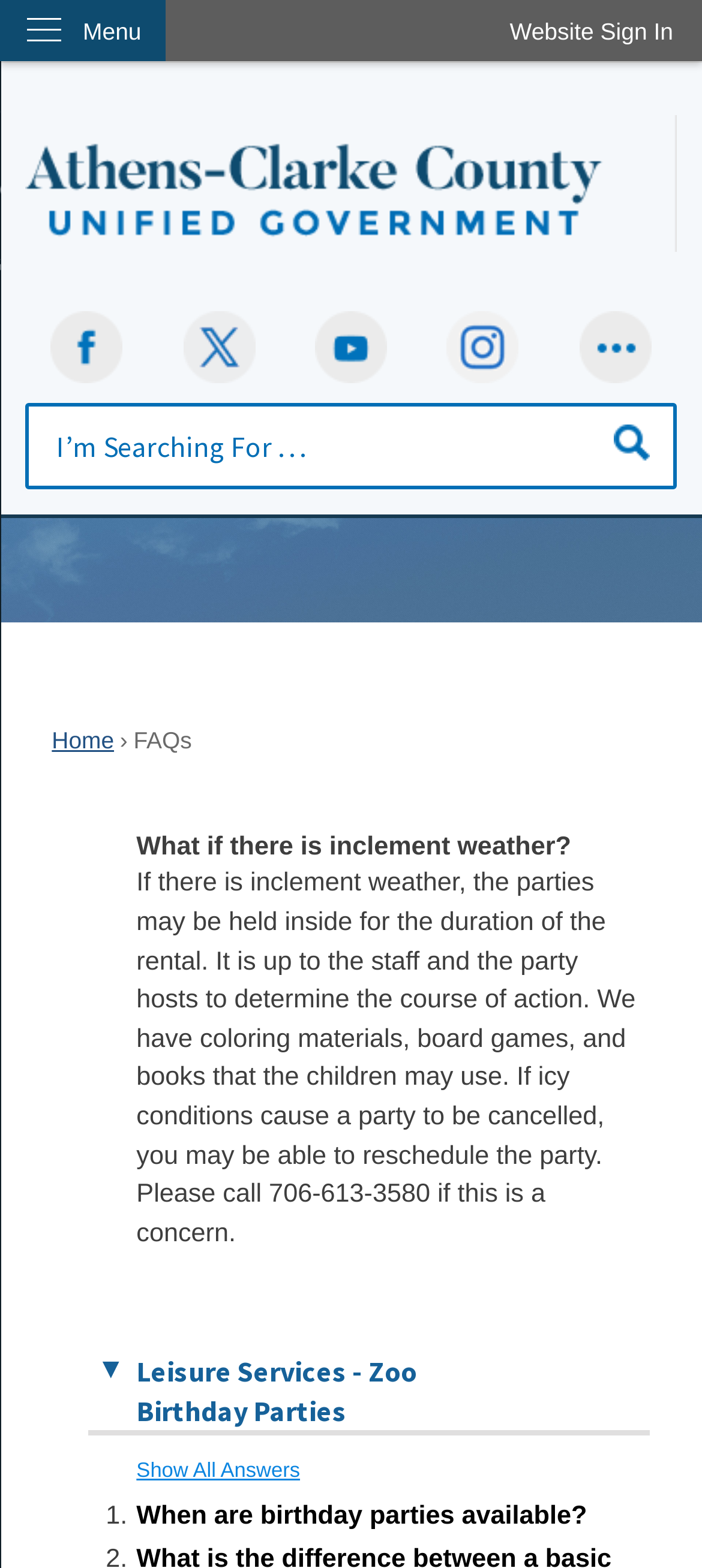Find the bounding box coordinates for the area that must be clicked to perform this action: "Show all answers".

[0.194, 0.932, 0.427, 0.945]